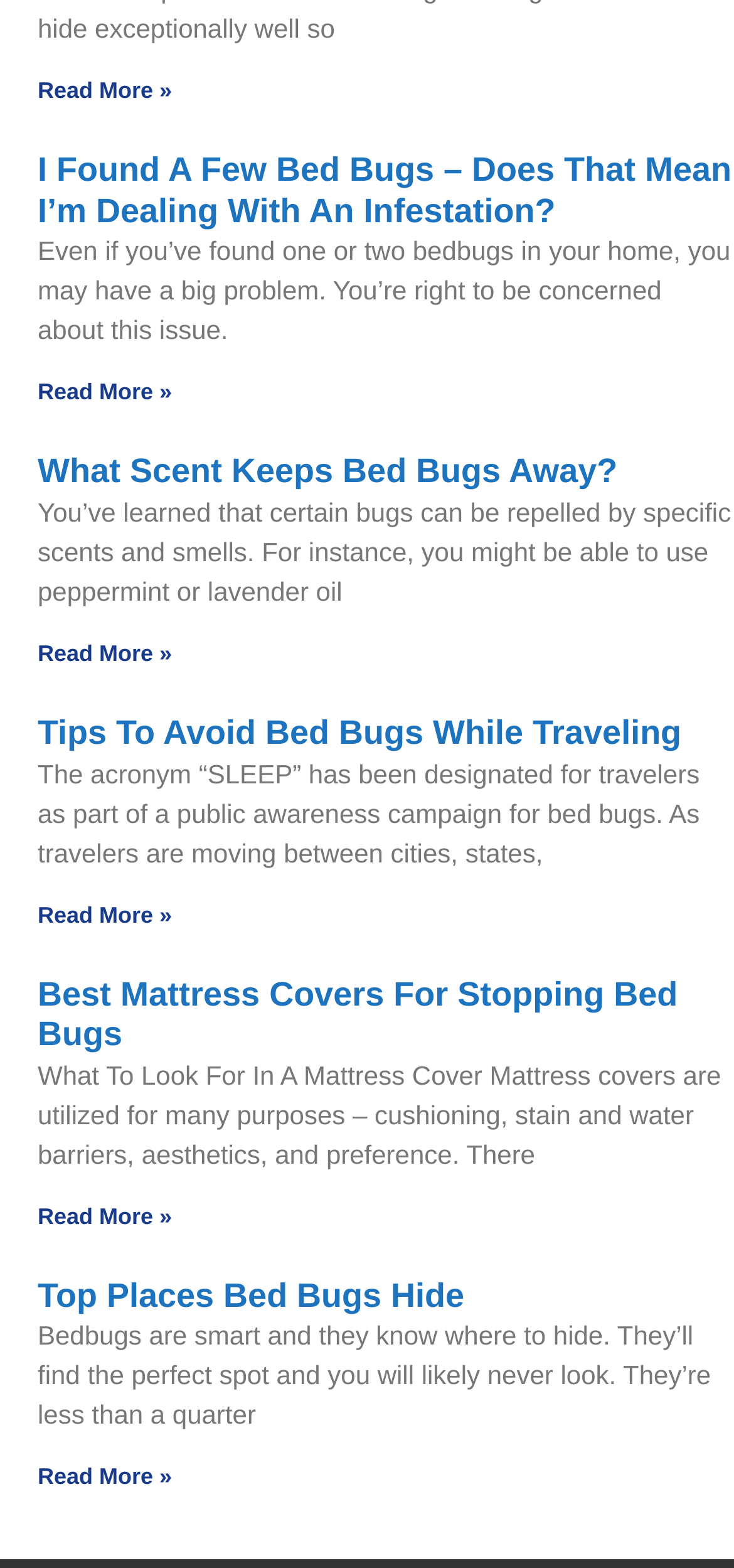Please respond to the question with a concise word or phrase:
How many 'Read More »' links are on this webpage?

5